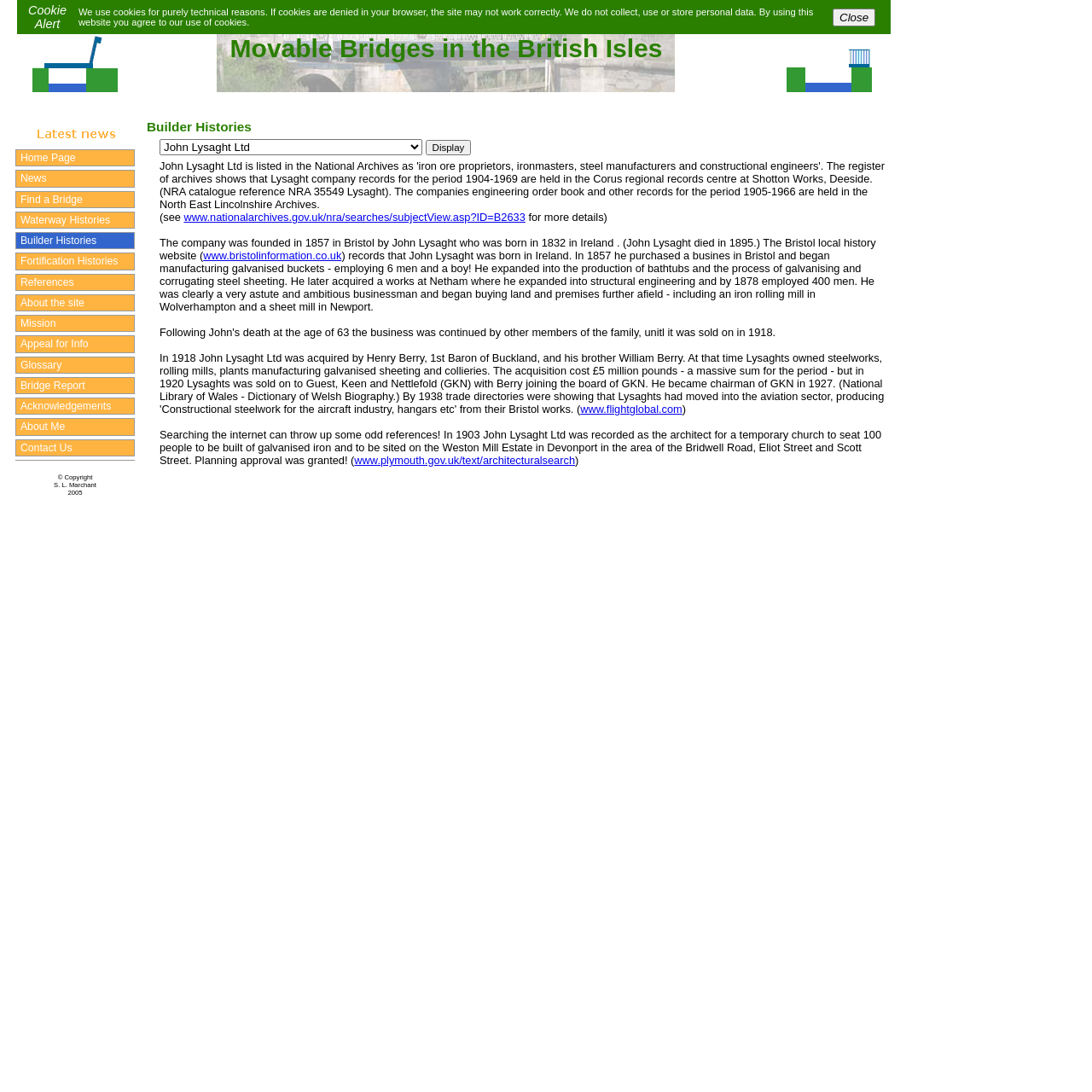What is the main topic of this webpage?
Please give a detailed and elaborate explanation in response to the question.

Based on the webpage content, especially the title 'Movable Bridges in the British Isles' and the presence of animations of lift bridge and swing bridge, it can be inferred that the main topic of this webpage is movable bridges.